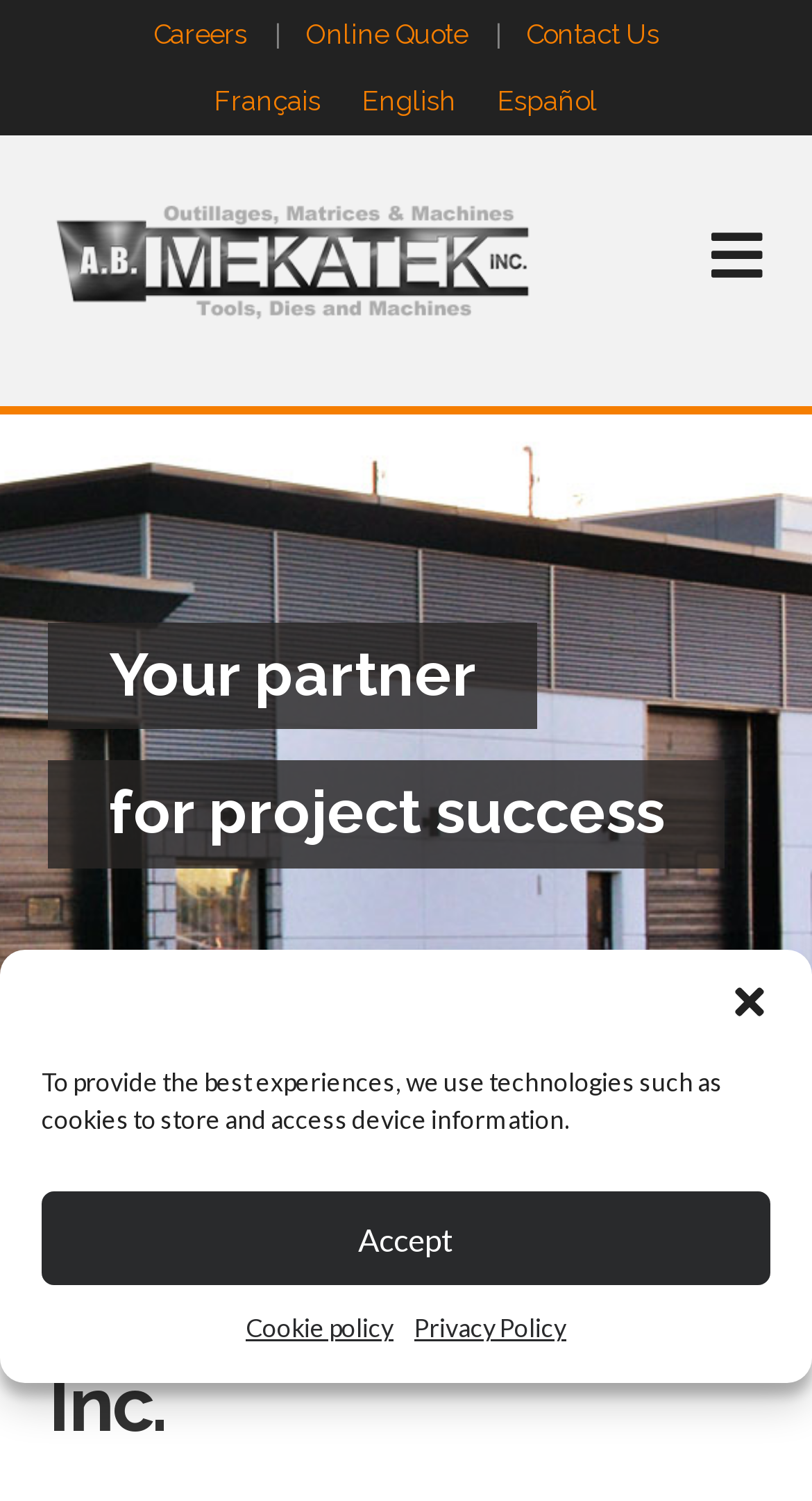Could you locate the bounding box coordinates for the section that should be clicked to accomplish this task: "Go to Contact Us".

[0.622, 0.012, 0.837, 0.033]